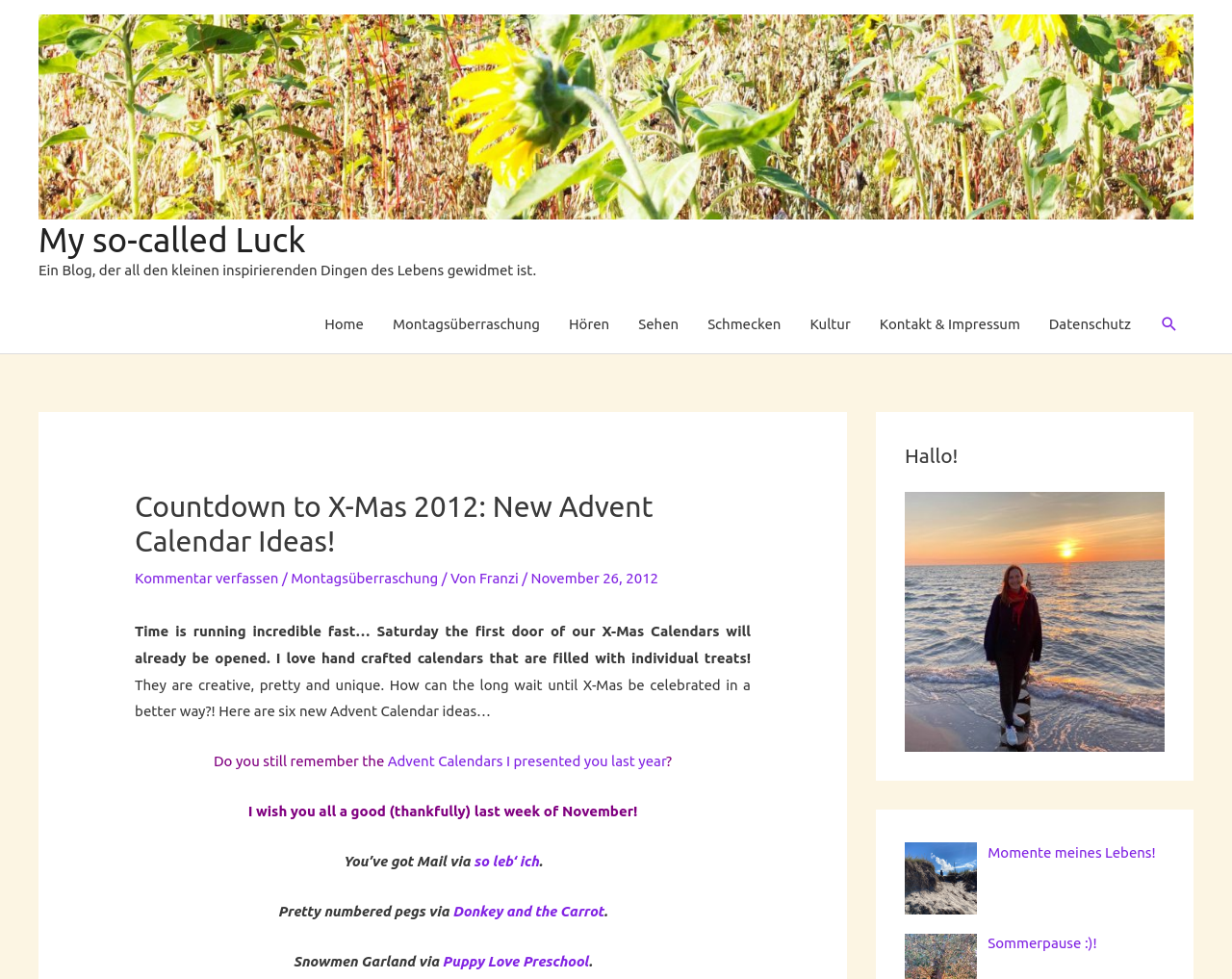Summarize the webpage with a detailed and informative caption.

This webpage is a blog post titled "Countdown to X-Mas 2012: New Advent Calendar Ideas!" on a blog called "My so-called Luck". At the top left corner, there is a logo image and a link to the blog's homepage. Below the logo, there is a brief description of the blog in German, which translates to "A blog dedicated to all the small inspiring things in life".

To the right of the logo, there is a navigation menu with links to various sections of the blog, including "Home", "Montagsüberraschung", "Hören", "Sehen", "Schmecken", "Kultur", "Kontakt & Impressum", and "Datenschutz". There is also a search icon with the text "Suche" next to it.

The main content of the blog post is divided into several sections. The title of the post is "Countdown to X-Mas 2012: New Advent Calendar Ideas!" and is followed by a brief introduction to the topic. The author expresses their excitement about the upcoming Christmas season and shares their love for handmade Advent calendars.

Below the introduction, there are several paragraphs of text discussing the author's favorite Advent calendar ideas. The text is interspersed with links to other blog posts and external websites, as well as brief comments and asides. The author also shares their wishes for the readers and mentions that they will be posting more content soon.

At the bottom of the page, there is a complementary section with a heading "Hallo!" and a link to another blog post. Below this, there are two more links to other blog posts, one with an image and one without.

Overall, the webpage has a clean and organized layout, with a clear hierarchy of headings and text. The use of links and images adds visual interest and breaks up the text, making it easier to read and navigate.